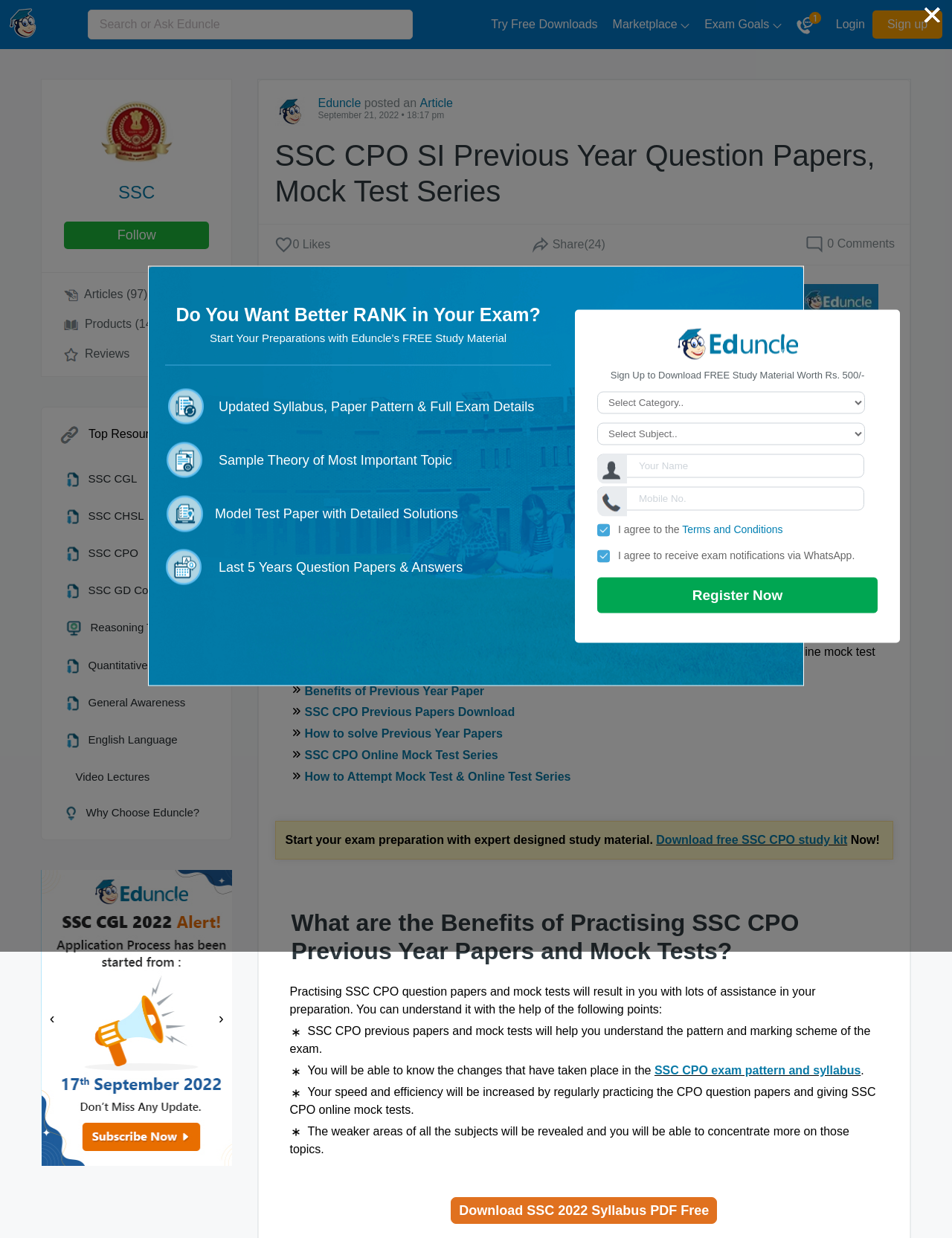What is the purpose of this webpage?
Refer to the image and respond with a one-word or short-phrase answer.

SSC CPO exam preparation